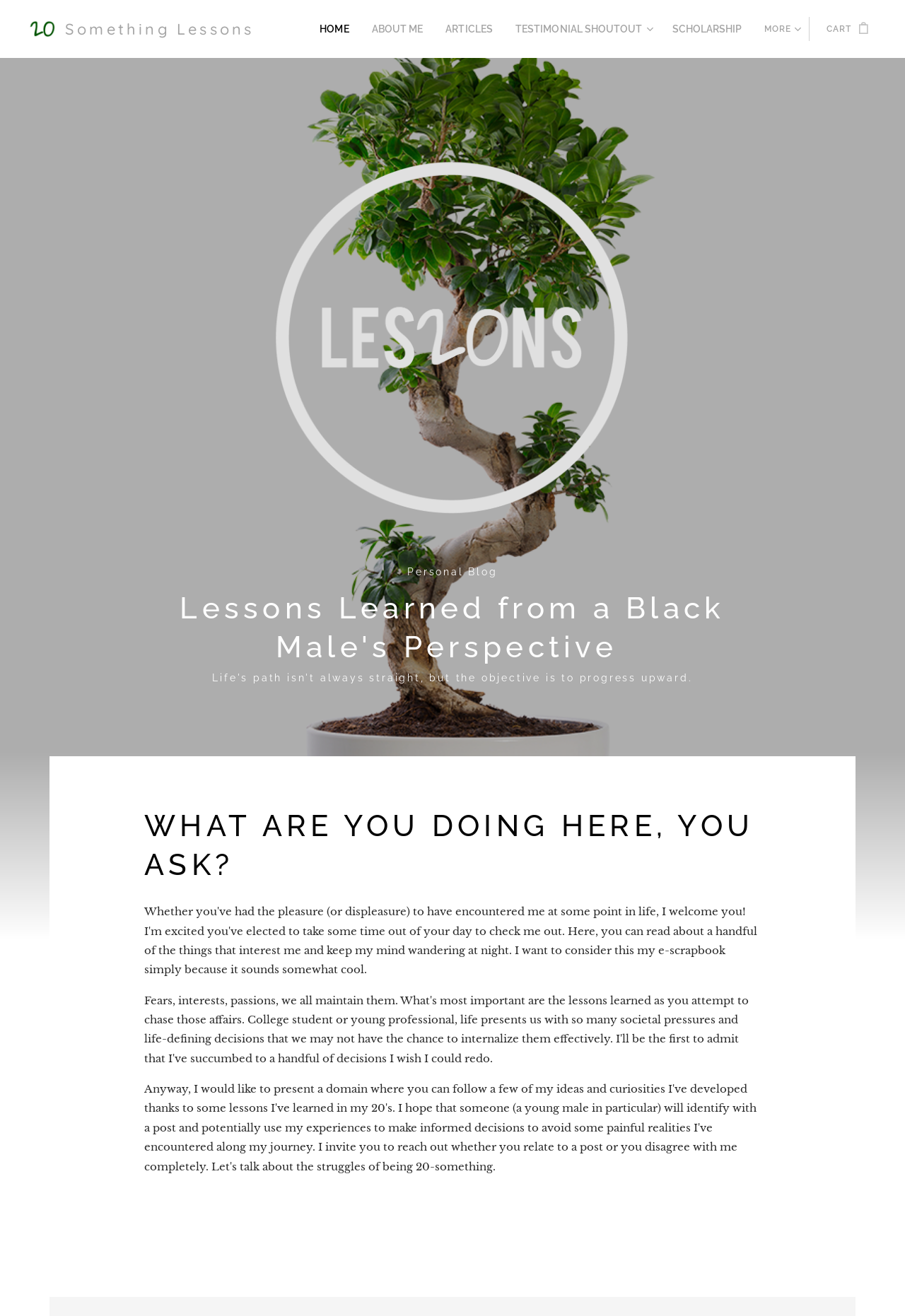From the webpage screenshot, predict the bounding box coordinates (top-left x, top-left y, bottom-right x, bottom-right y) for the UI element described here: Testimonial Shoutout

[0.579, 0.009, 0.737, 0.035]